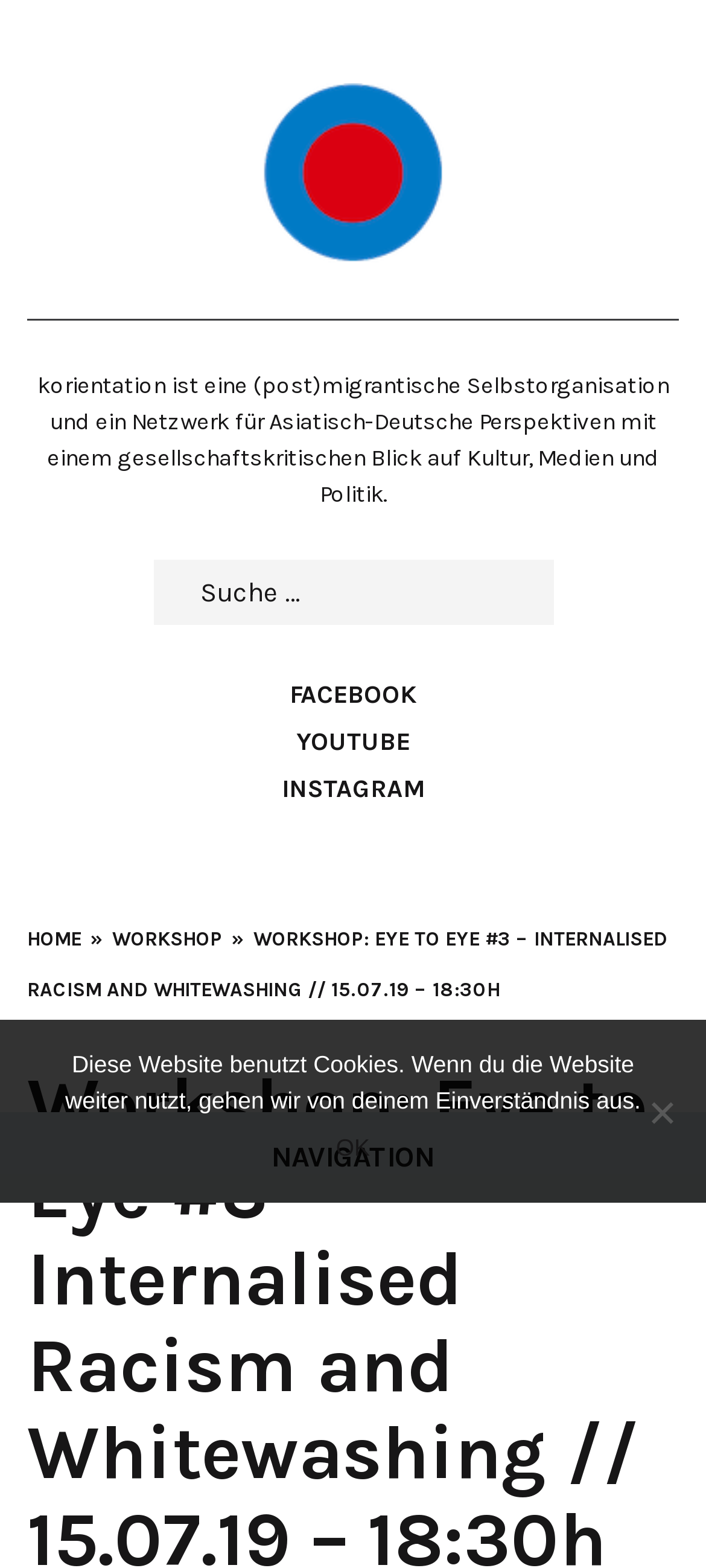Could you please study the image and provide a detailed answer to the question:
What is the topic of the workshop?

The topic of the workshop can be found in the title of the workshop, which is 'Workshop: Eye to Eye #3 - Internalised Racism and Whitewashing // 15.07.19 - 18:30h', located in the top section of the webpage.